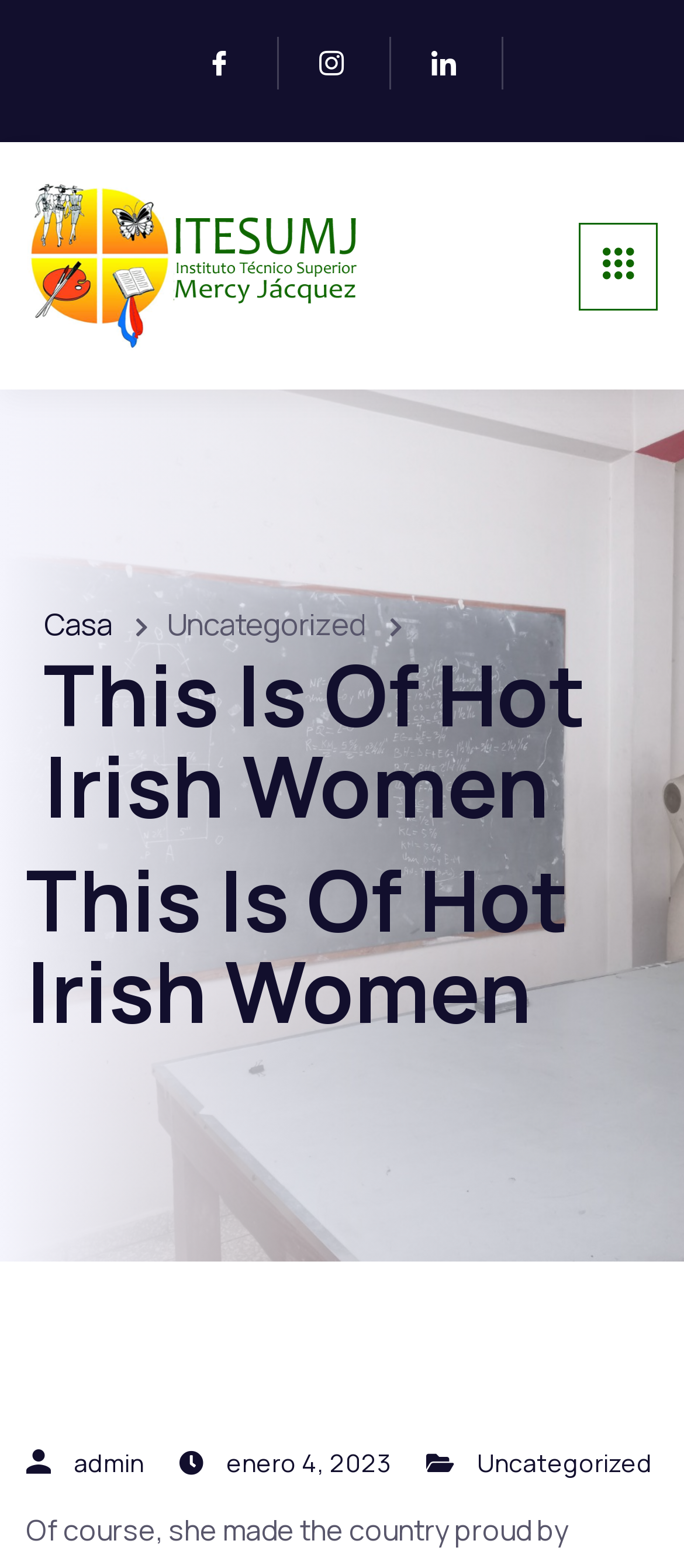Give a detailed account of the webpage.

The webpage appears to be a blog or article page, with a focus on "Hot Irish Women". The top section of the page features a row of three links, followed by a link to "Instituto Mercy Jacquez" with an accompanying image. Below this, there is a button on the right side of the page.

The main content area is divided into two sections. On the left, there is a navigation menu with links to "Casa" and a category labeled "Uncategorized". On the right, there are two headings with the same title "This Is Of Hot Irish Women", with the second one being larger and more prominent.

Below the main heading, there is a section with a header that contains three links: "admin", a date "enero 4, 2023", and a category "Uncategorized". This section appears to be related to the article's metadata or author information.

Overall, the page has a simple layout with a clear hierarchy of elements, making it easy to navigate and read.